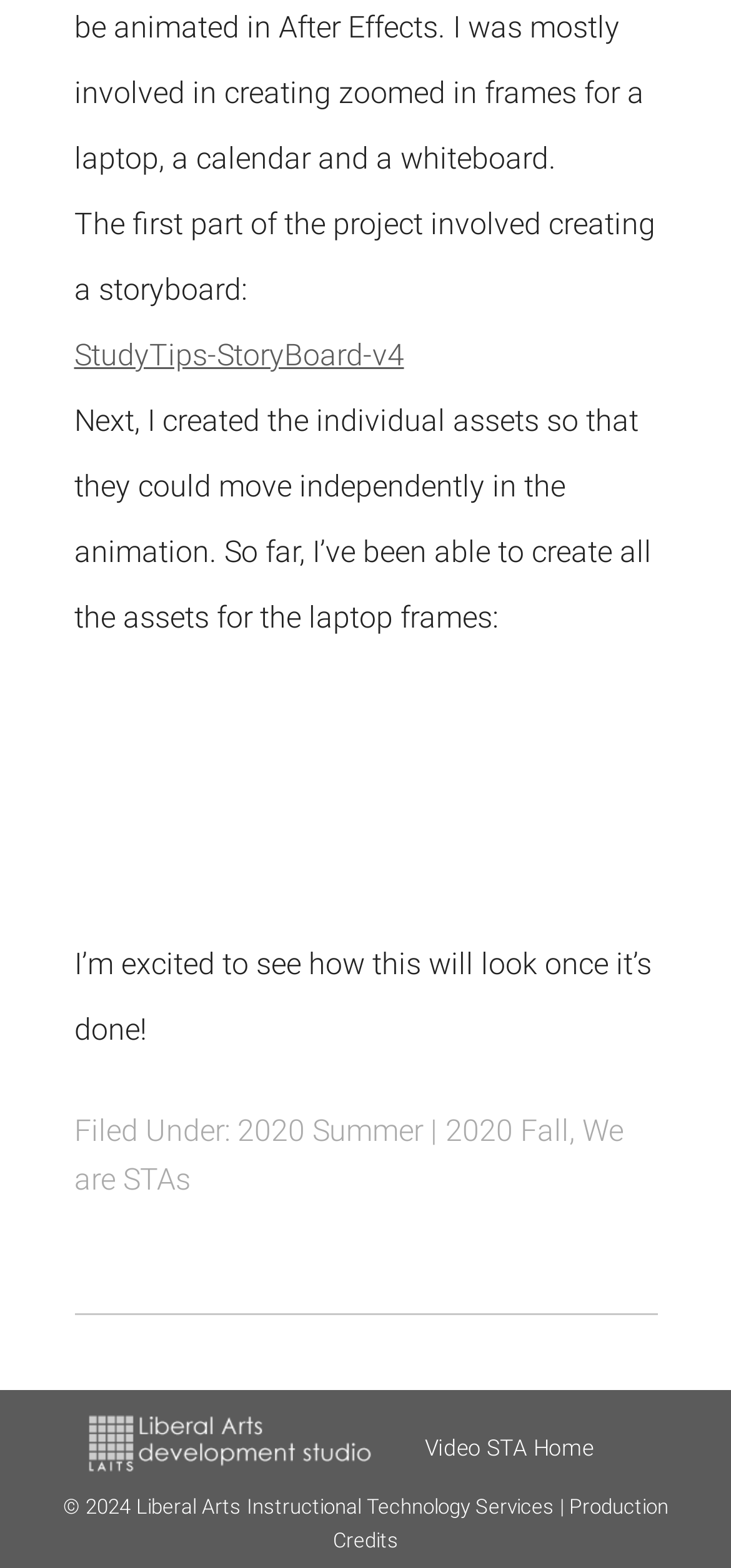Highlight the bounding box of the UI element that corresponds to this description: "alt="link to LAITS home page"".

[0.121, 0.922, 0.571, 0.944]